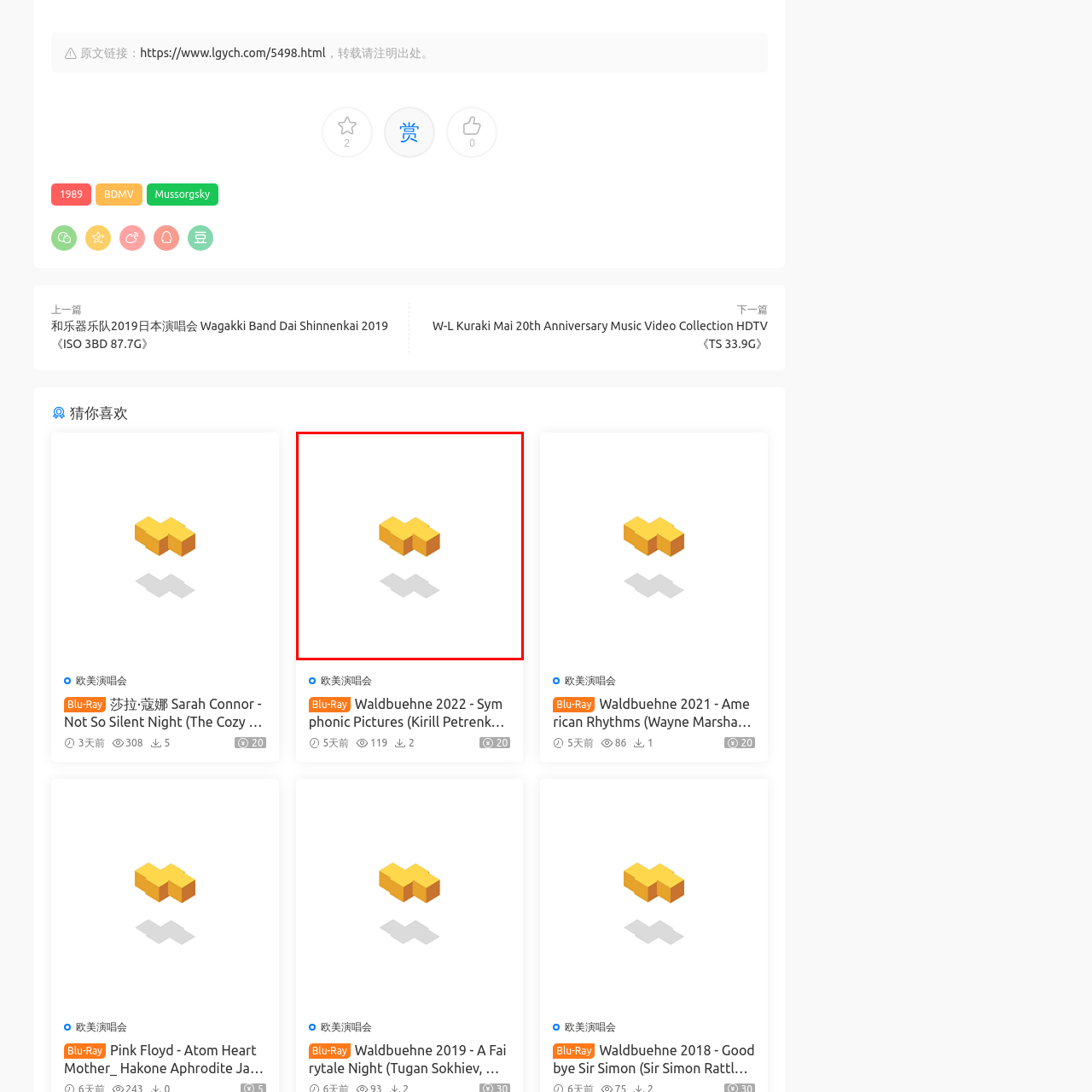Check the highlighted part in pink, What is the purpose of the simple background? 
Use a single word or phrase for your answer.

To emphasize the blocks